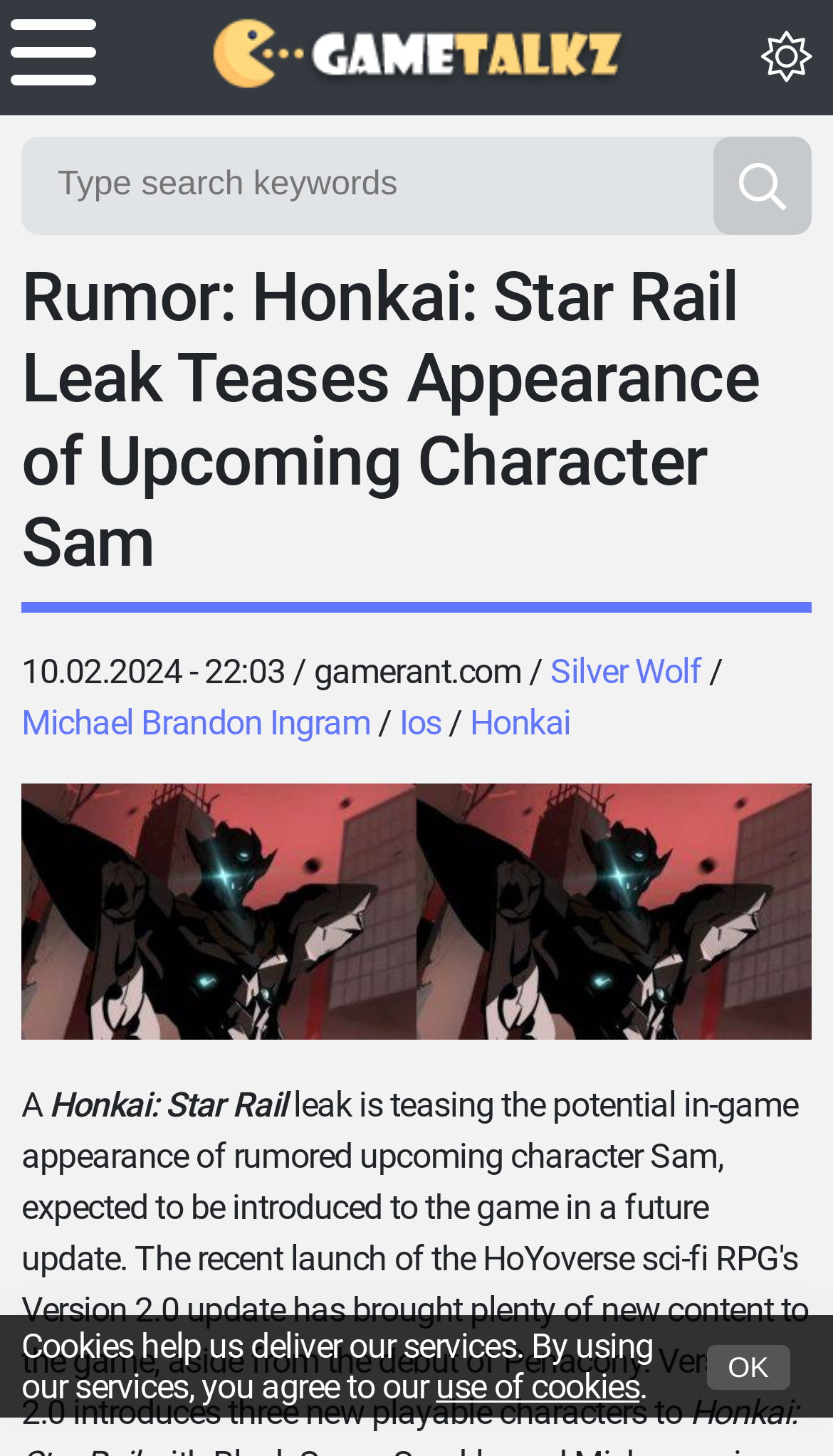Locate the bounding box coordinates of the clickable element to fulfill the following instruction: "Visit GameTalkz". Provide the coordinates as four float numbers between 0 and 1 in the format [left, top, right, bottom].

[0.244, 0.0, 0.756, 0.073]